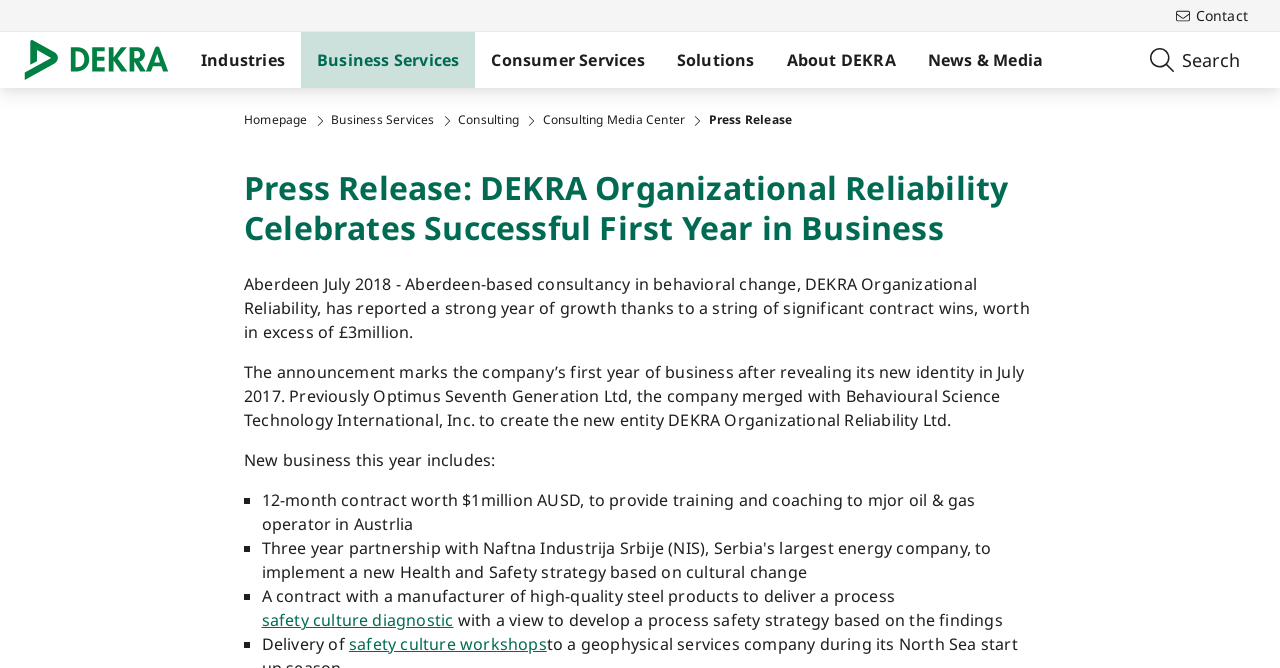How many bullet points are there under the 'New business this year includes:' section?
Using the image as a reference, give an elaborate response to the question.

I counted the bullet points under the 'New business this year includes:' section by looking at the list markers with IDs 2355, 2359, and 2363. There are 3 bullet points in total.